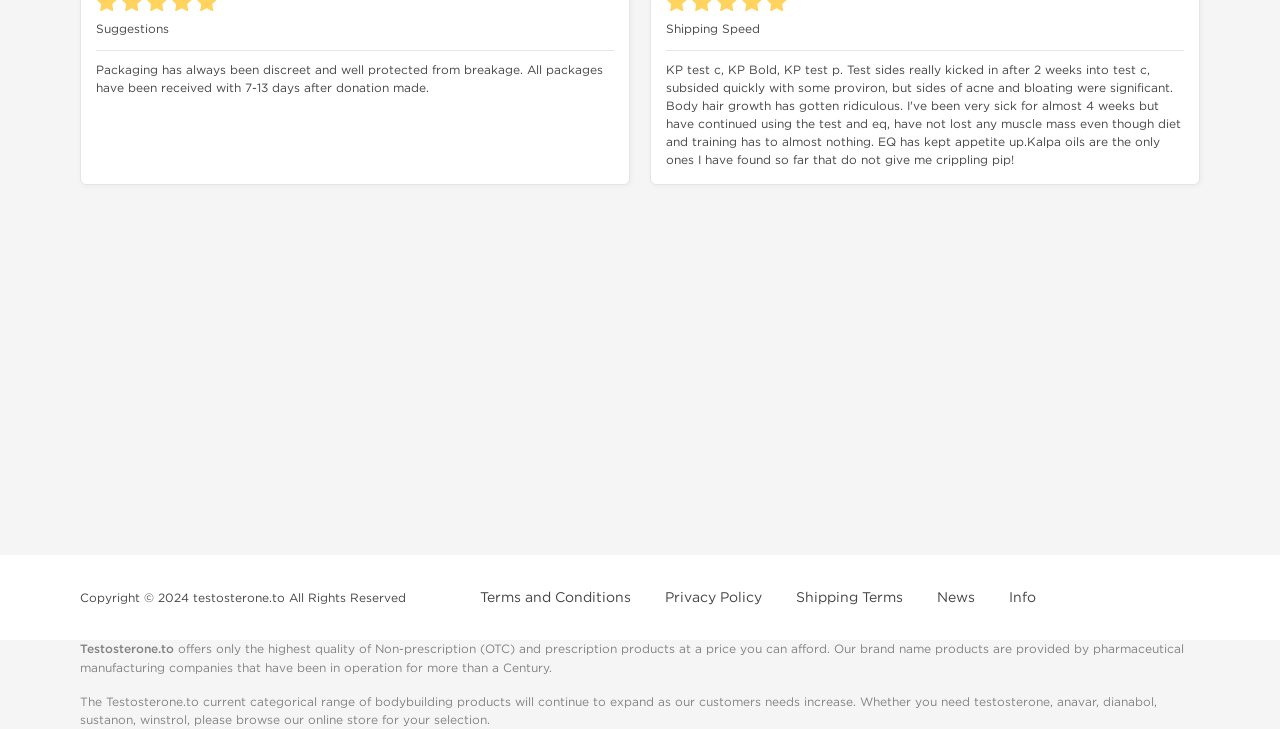Provide the bounding box coordinates of the HTML element this sentence describes: "Savings". The bounding box coordinates consist of four float numbers between 0 and 1, i.e., [left, top, right, bottom].

None